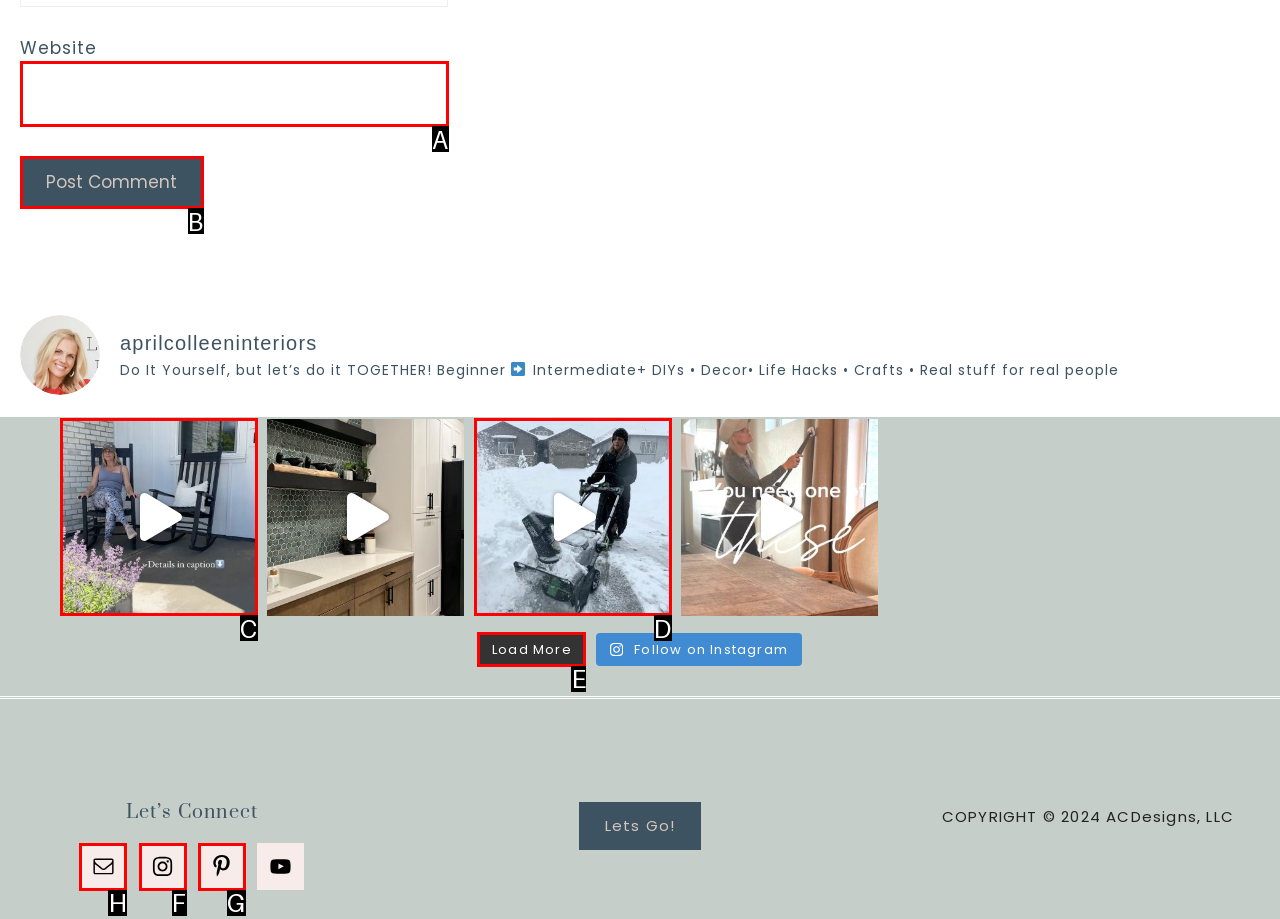Identify the correct lettered option to click in order to perform this task: Contact via email. Respond with the letter.

H